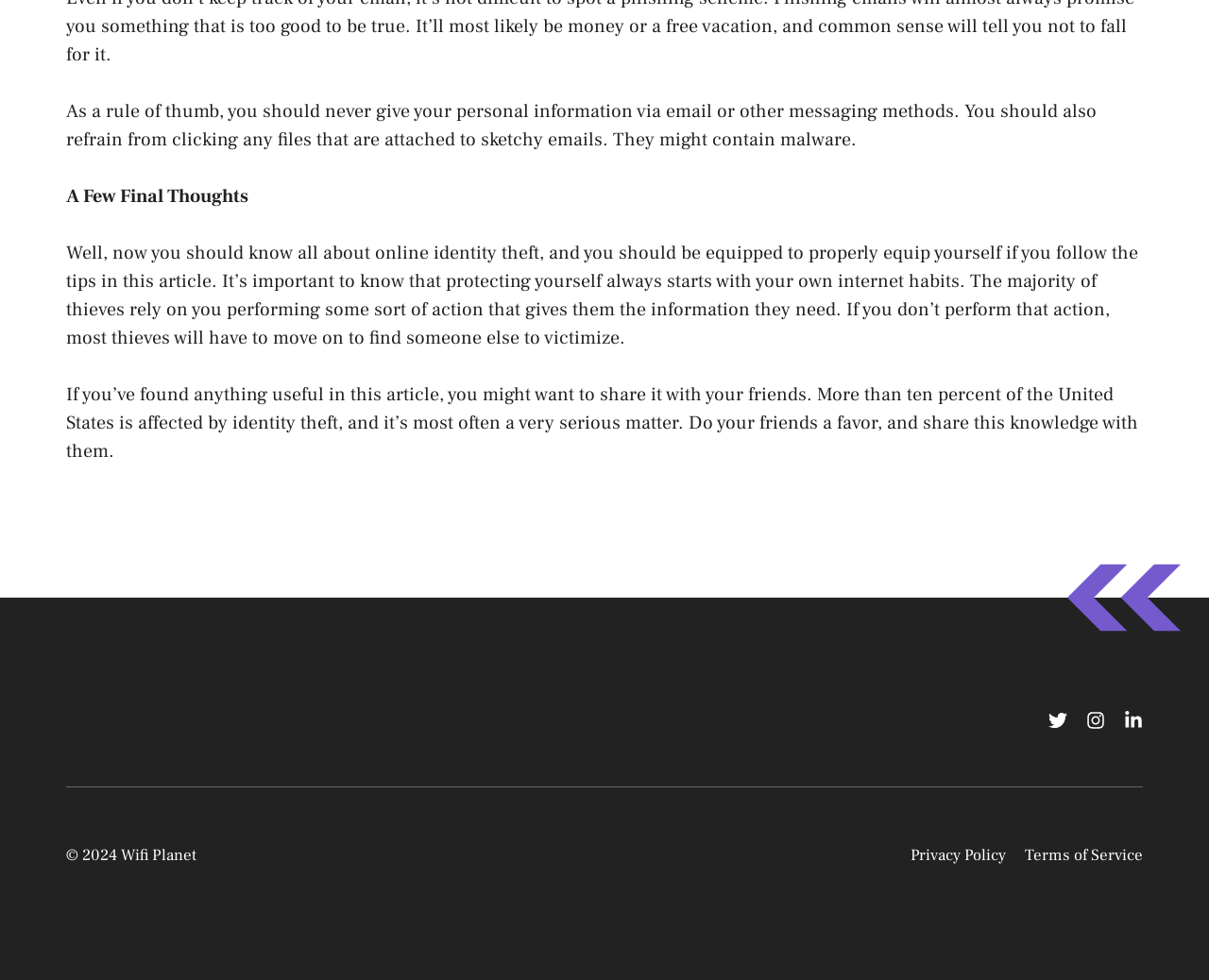Determine the bounding box coordinates for the HTML element described here: "Terms of Service".

[0.848, 0.861, 0.945, 0.886]